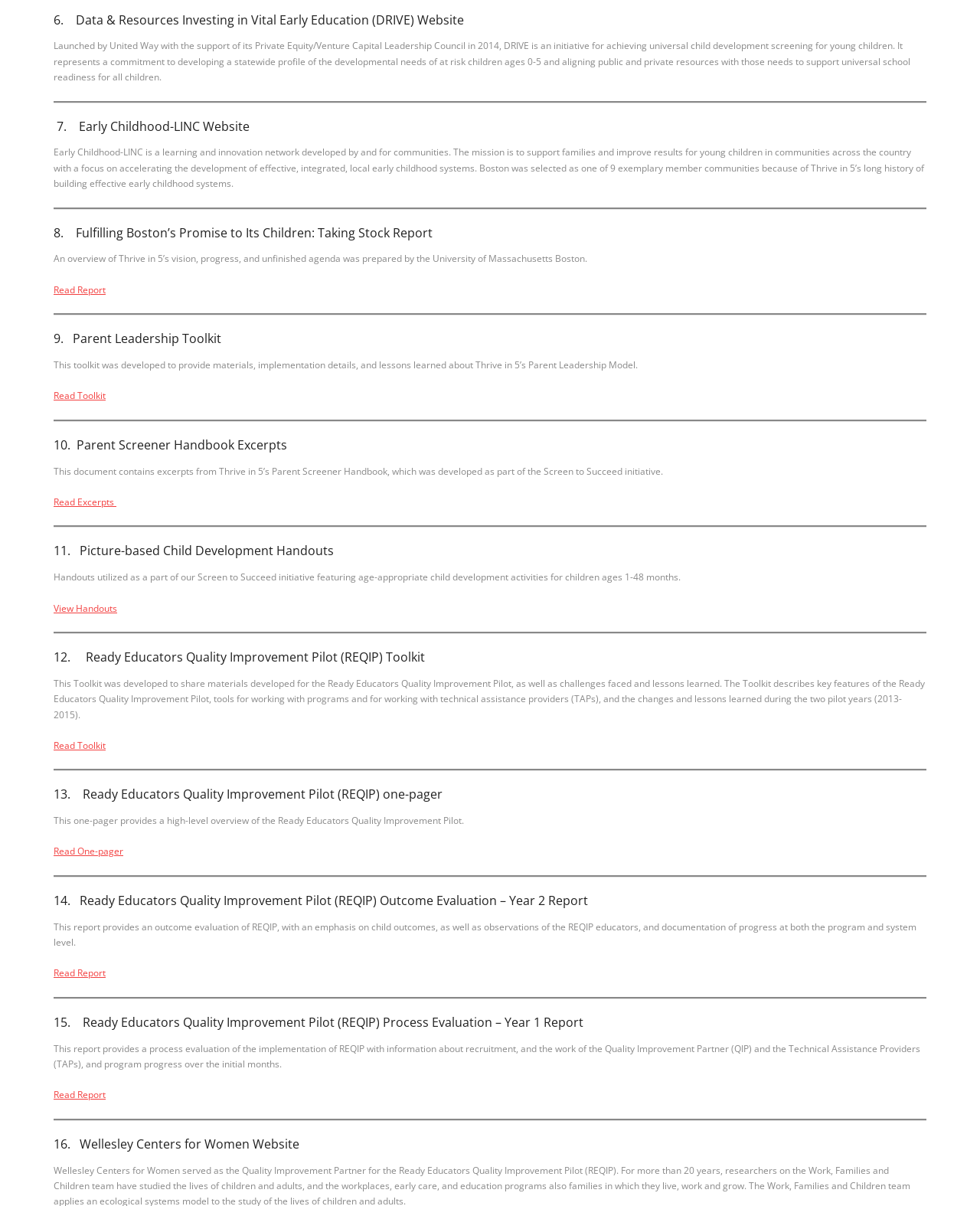What is the name of the pilot program described in the Ready Educators Quality Improvement Pilot (REQIP) Outcome Evaluation – Year 2 Report?
Using the details shown in the screenshot, provide a comprehensive answer to the question.

The fourteenth heading on the webpage mentions 'Ready Educators Quality Improvement Pilot (REQIP) Outcome Evaluation – Year 2 Report', which indicates that the report is about the REQIP pilot program.